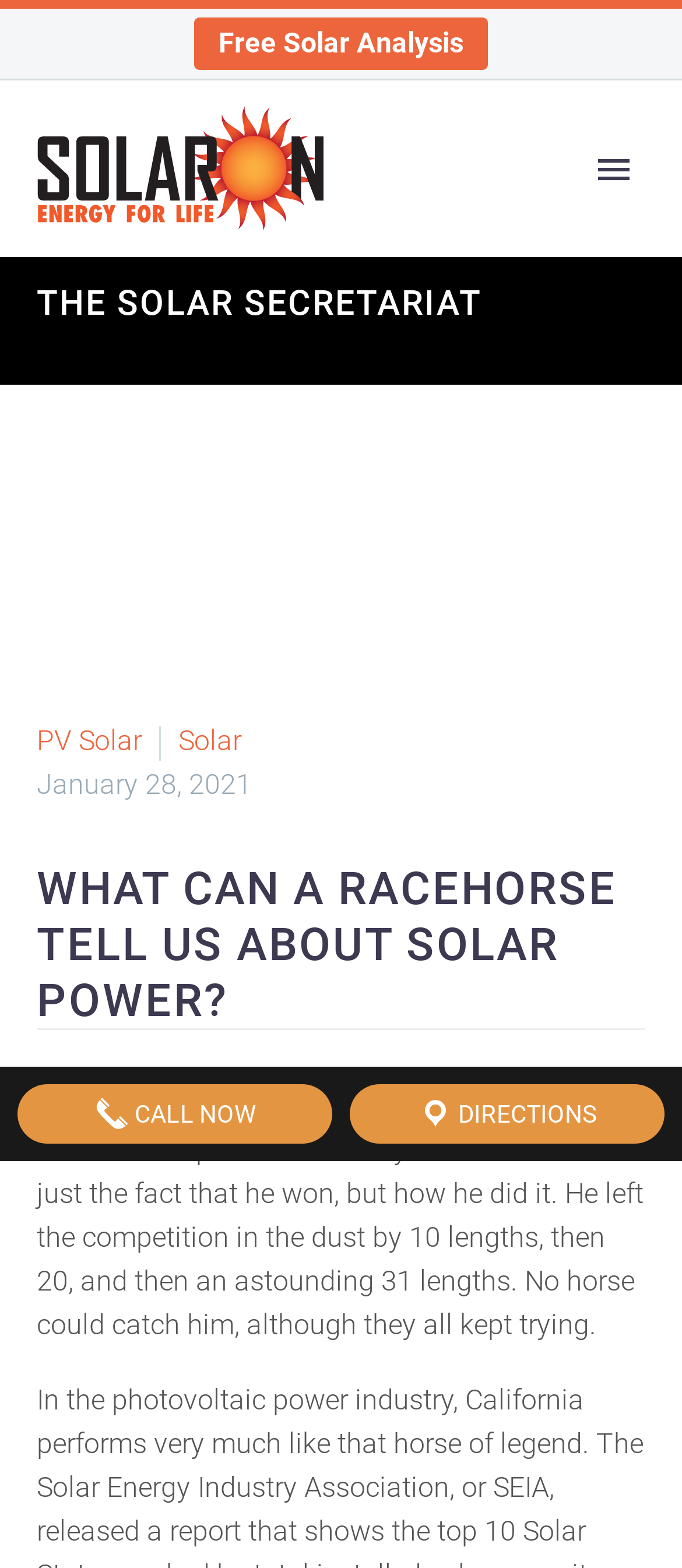Identify the bounding box coordinates for the UI element described as: "2015".

None